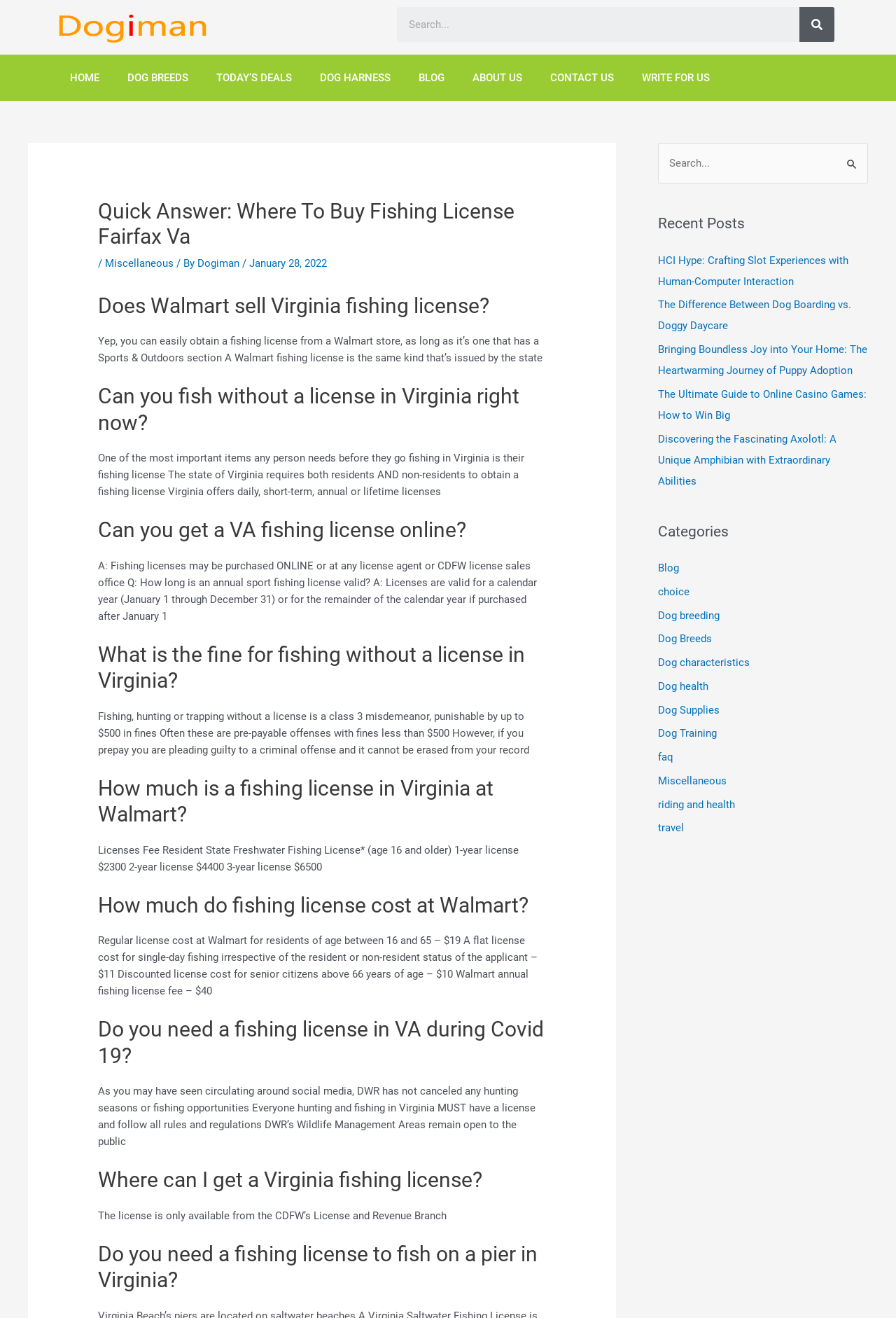Locate and extract the text of the main heading on the webpage.

Quick Answer: Where To Buy Fishing License Fairfax Va